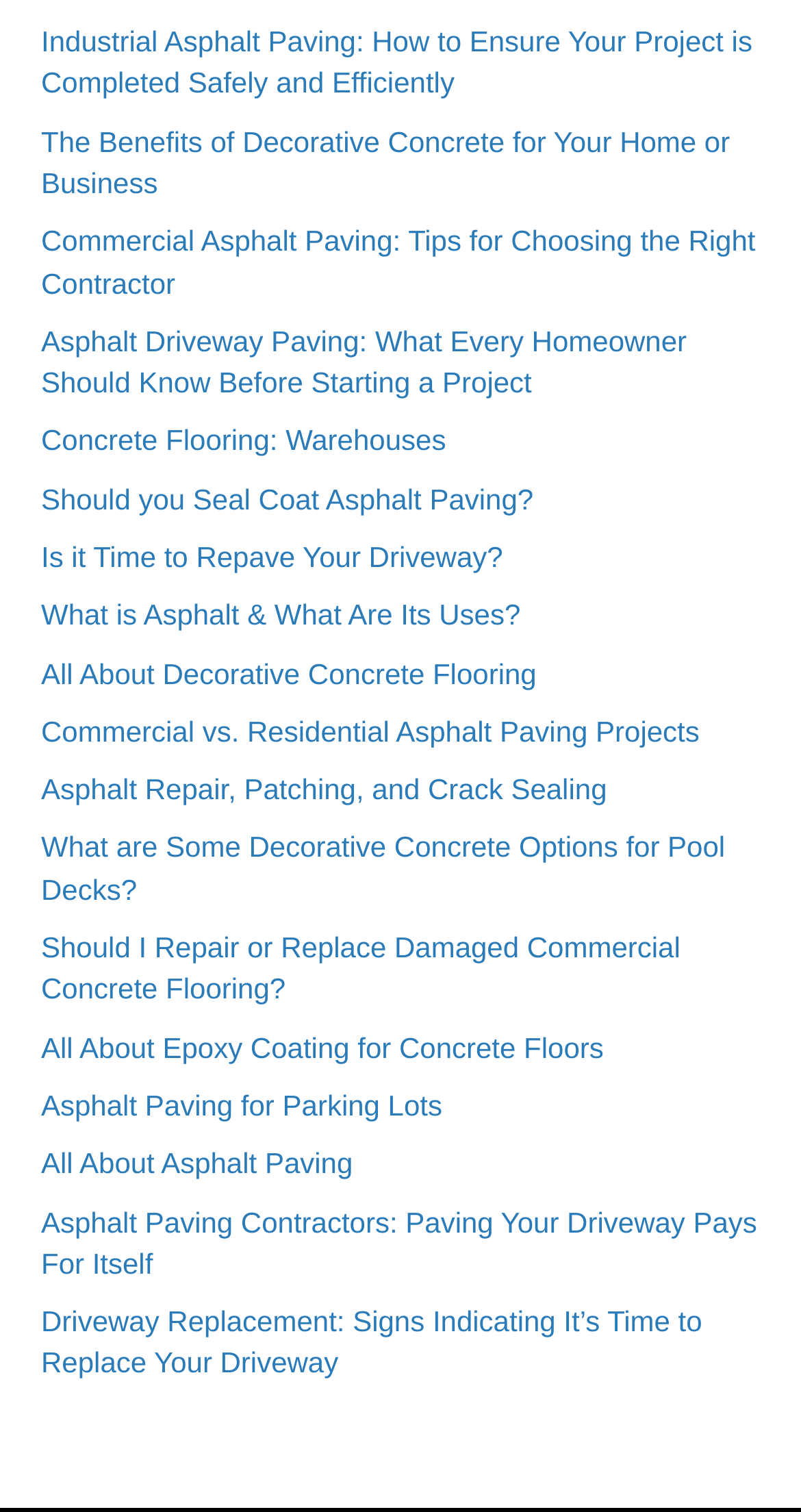Answer the following query concisely with a single word or phrase:
Is there a link about asphalt repair?

Yes